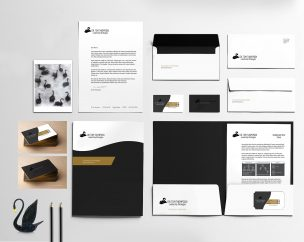Convey a detailed narrative of what is depicted in the image.

This image showcases a comprehensive branding package designed for a consultant, featuring a cohesive and elegant visual presentation. Included in the arrangement are various elements such as a letterhead with a sleek wave design, business cards that maintain the modern color scheme of black, white, and gold, and envelopes that complement the overall aesthetic. 

Additional items, including a printed document and a promotional postcard, are thoughtfully displayed alongside a decorative black swan figurine and elegant pens. This layout reflects a sophisticated approach to branding, emphasizing professionalism and a strong visual identity for the consultant's leadership platform. The arrangement conveys a well-rounded impression of the branding materials used to enhance the consultant's online presence and client engagement.